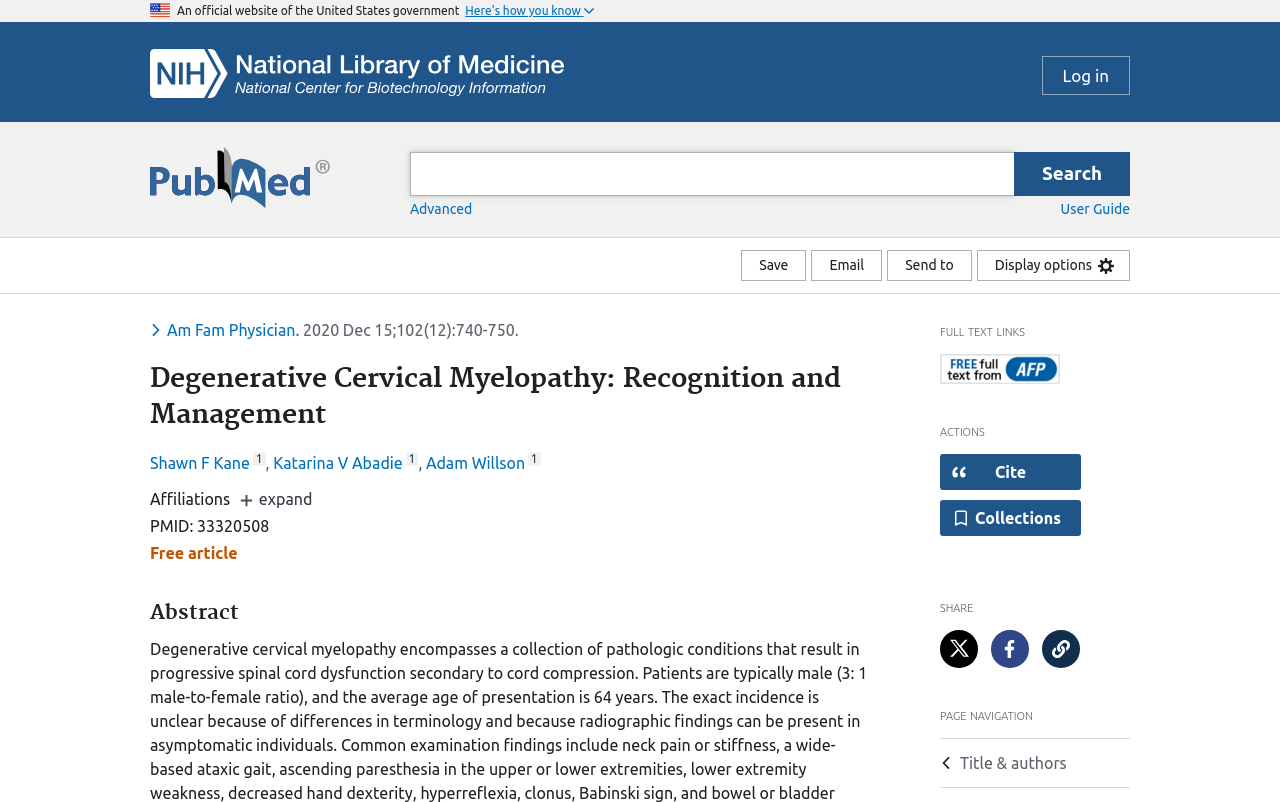Generate the main heading text from the webpage.

Degenerative Cervical Myelopathy: Recognition and Management